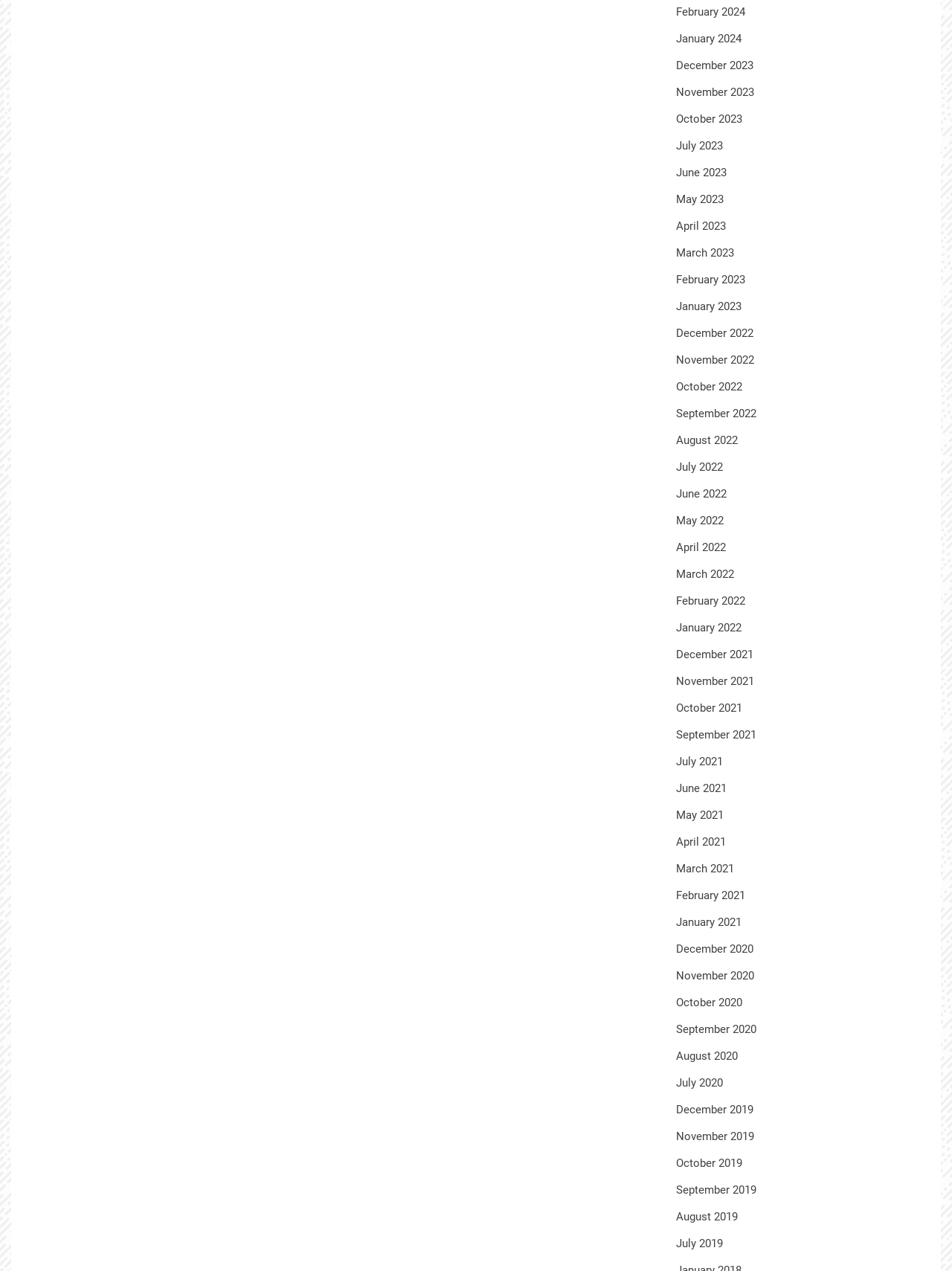Please determine the bounding box coordinates for the UI element described here. Use the format (top-left x, top-left y, bottom-right x, bottom-right y) with values bounded between 0 and 1: Water discovery and management

None